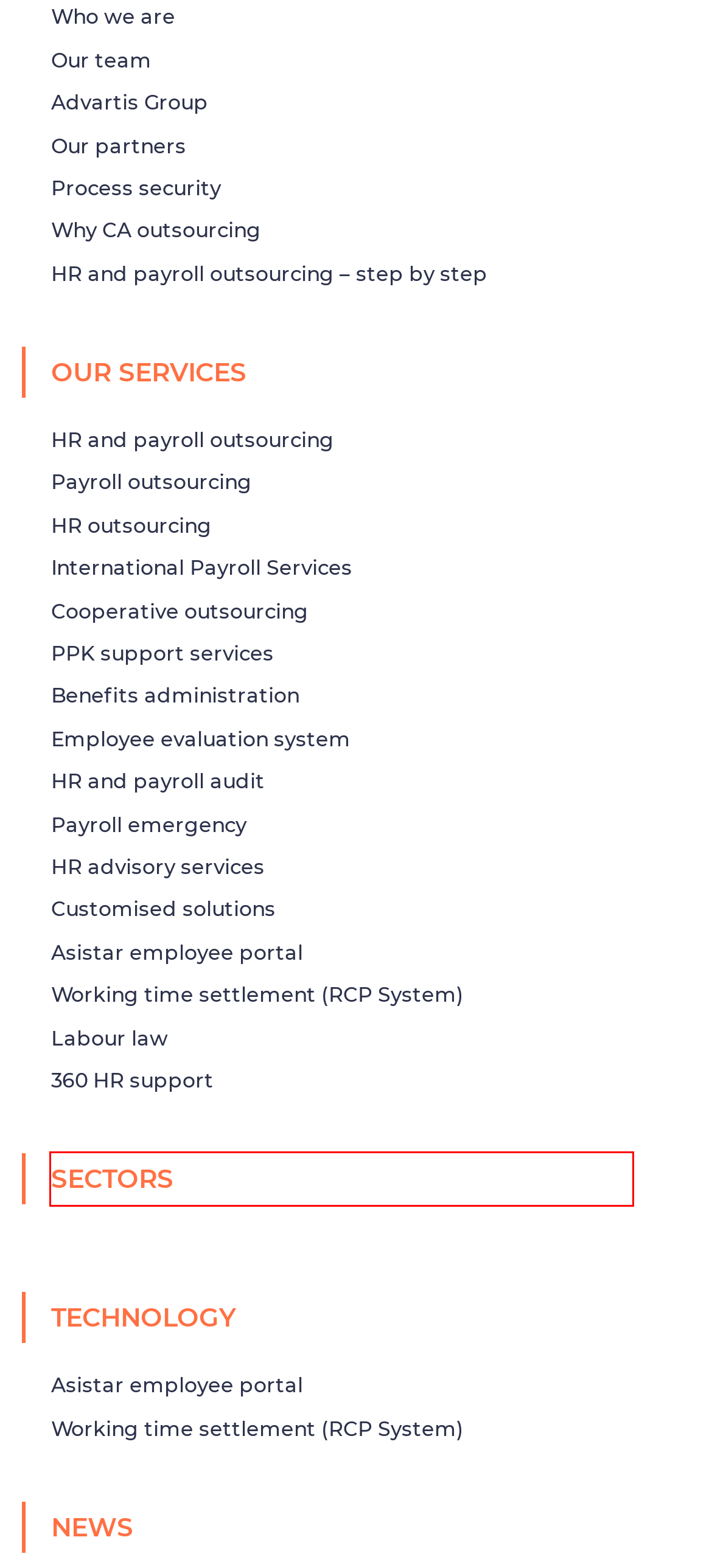You have a screenshot of a webpage with a red bounding box around an element. Select the webpage description that best matches the new webpage after clicking the element within the red bounding box. Here are the descriptions:
A. HR advisory services - Contract Administration
B. PPK support services - Contract Administration
C. HR outsourcing - Contract Administration
D. Sectors - Contract Administration
E. Working time settlement (RCP System) - Contract Administration
F. International Payroll Services - Contract Administration
G. Our partners - Contract Administration
H. Advartis Group - Contract Administration

D